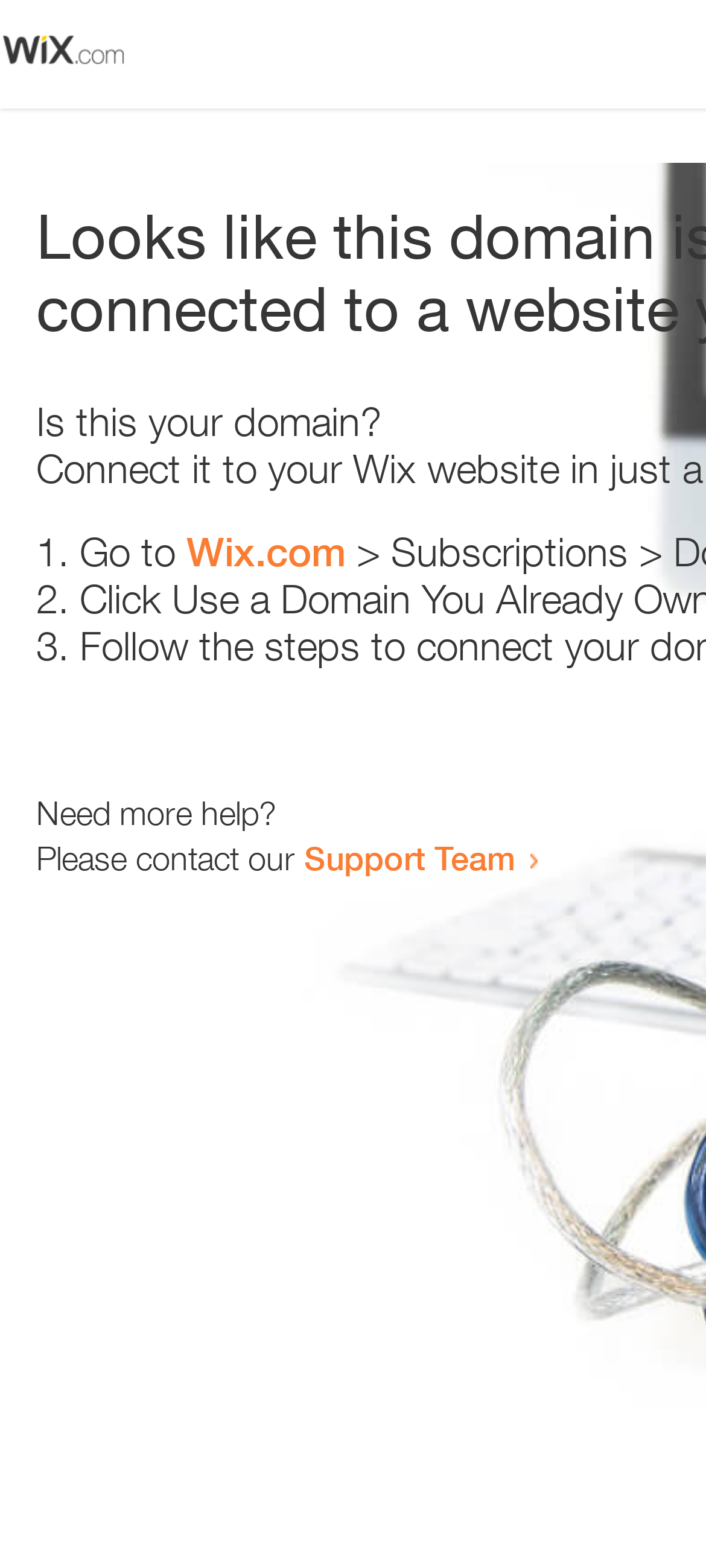Respond to the question below with a single word or phrase:
What is the purpose of the link 'Support Team'?

To contact for help